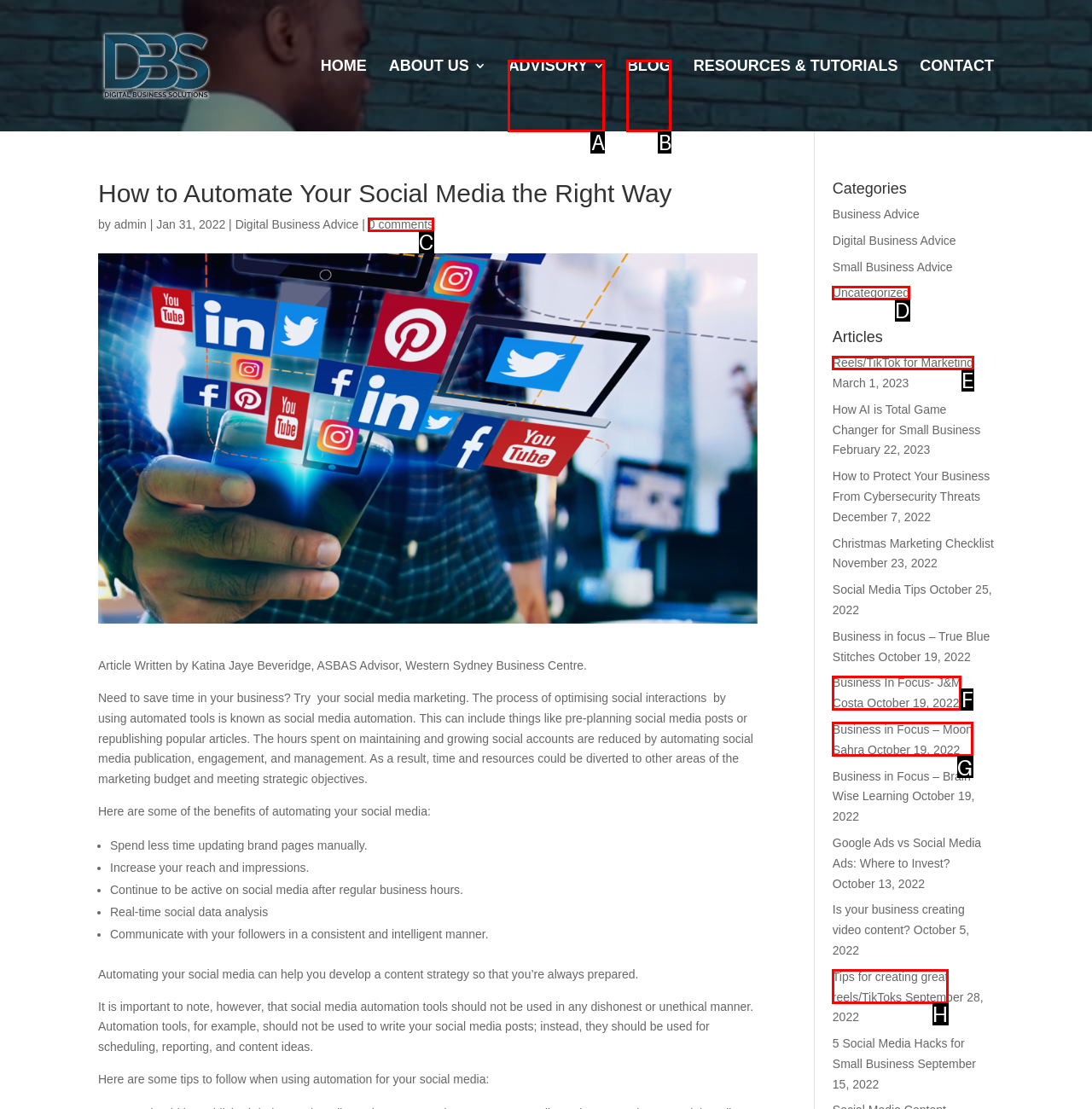Match the description: Business In Focus- J&M Costa to the correct HTML element. Provide the letter of your choice from the given options.

F